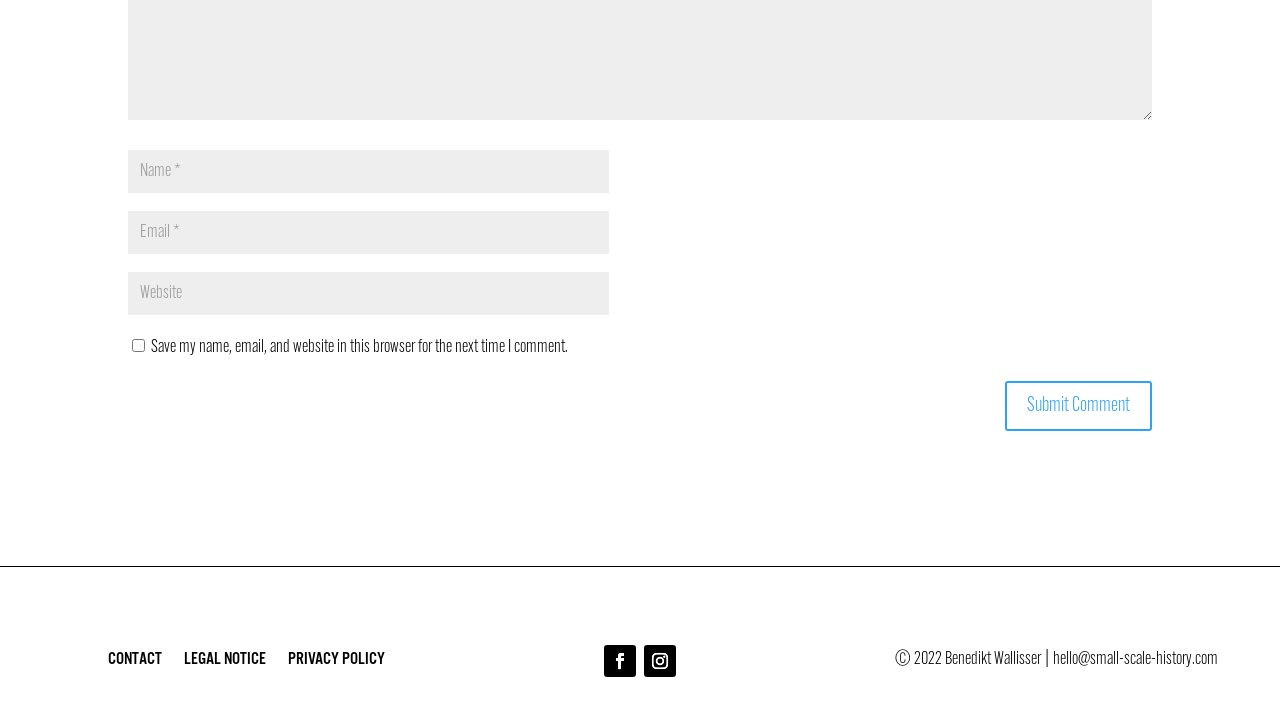Using the format (top-left x, top-left y, bottom-right x, bottom-right y), and given the element description, identify the bounding box coordinates within the screenshot: input value="Website" name="url"

[0.1, 0.382, 0.476, 0.443]